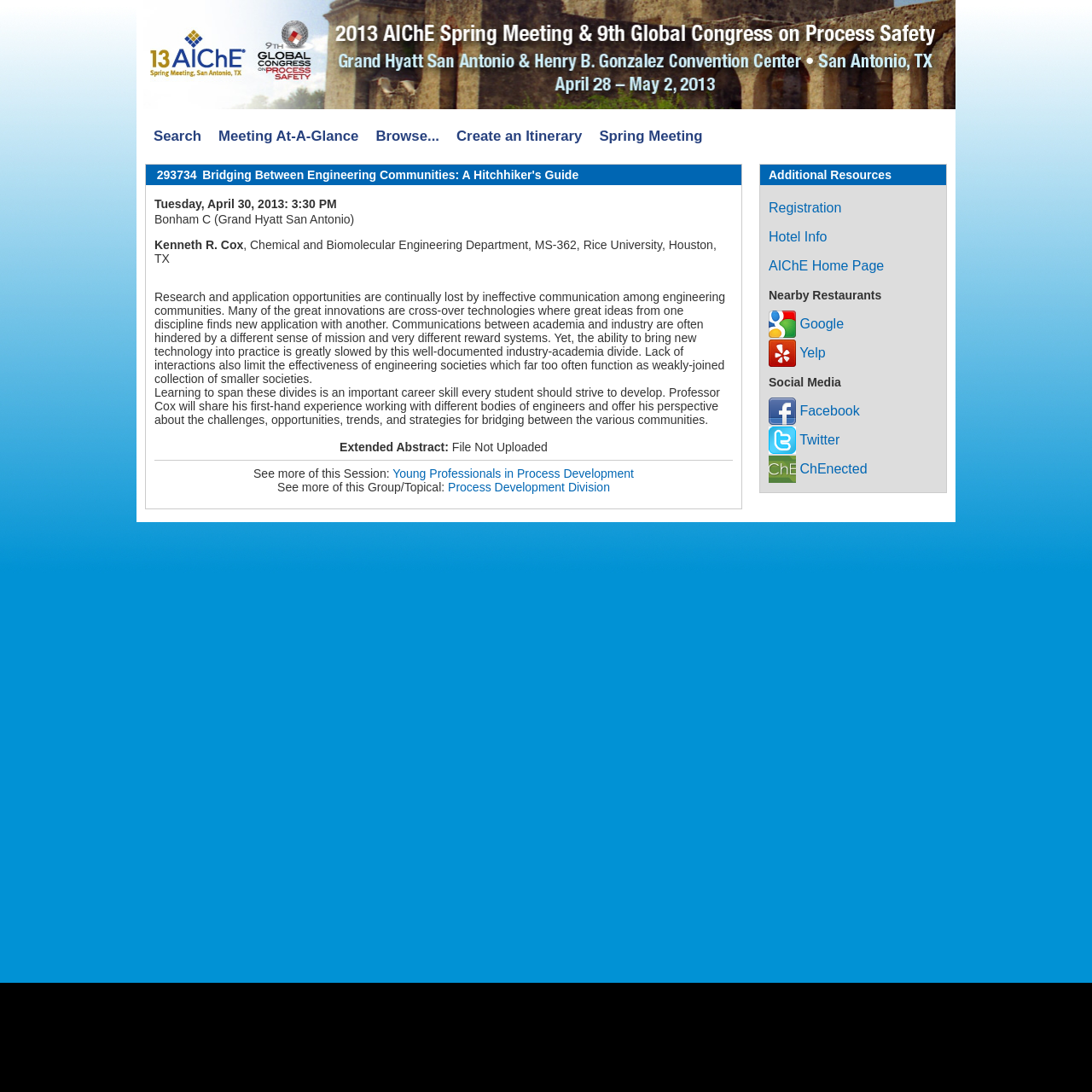Provide a one-word or brief phrase answer to the question:
Who is the speaker of the session?

Kenneth R. Cox